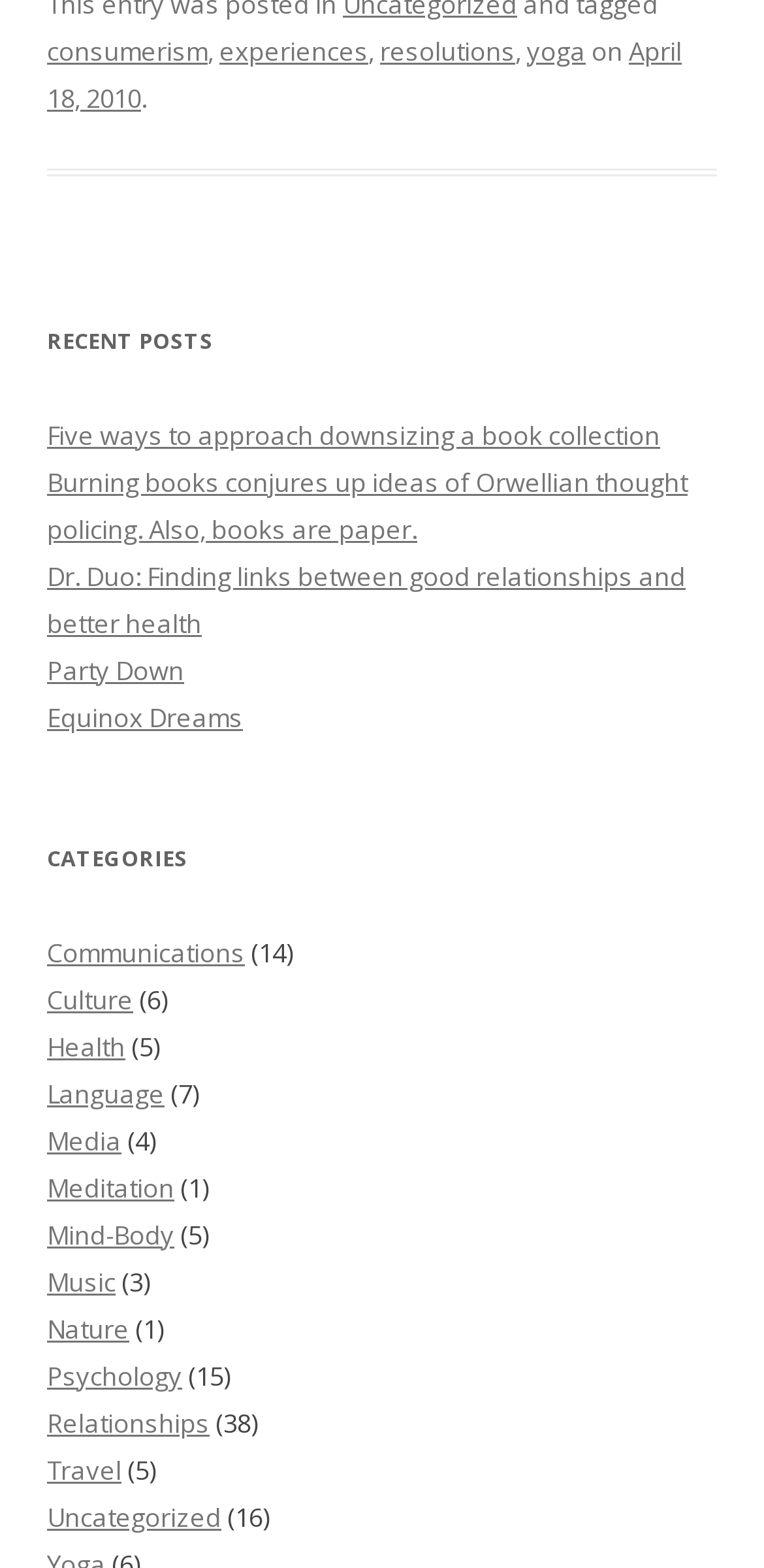Give the bounding box coordinates for this UI element: "April 18, 2010". The coordinates should be four float numbers between 0 and 1, arranged as [left, top, right, bottom].

[0.062, 0.021, 0.892, 0.073]